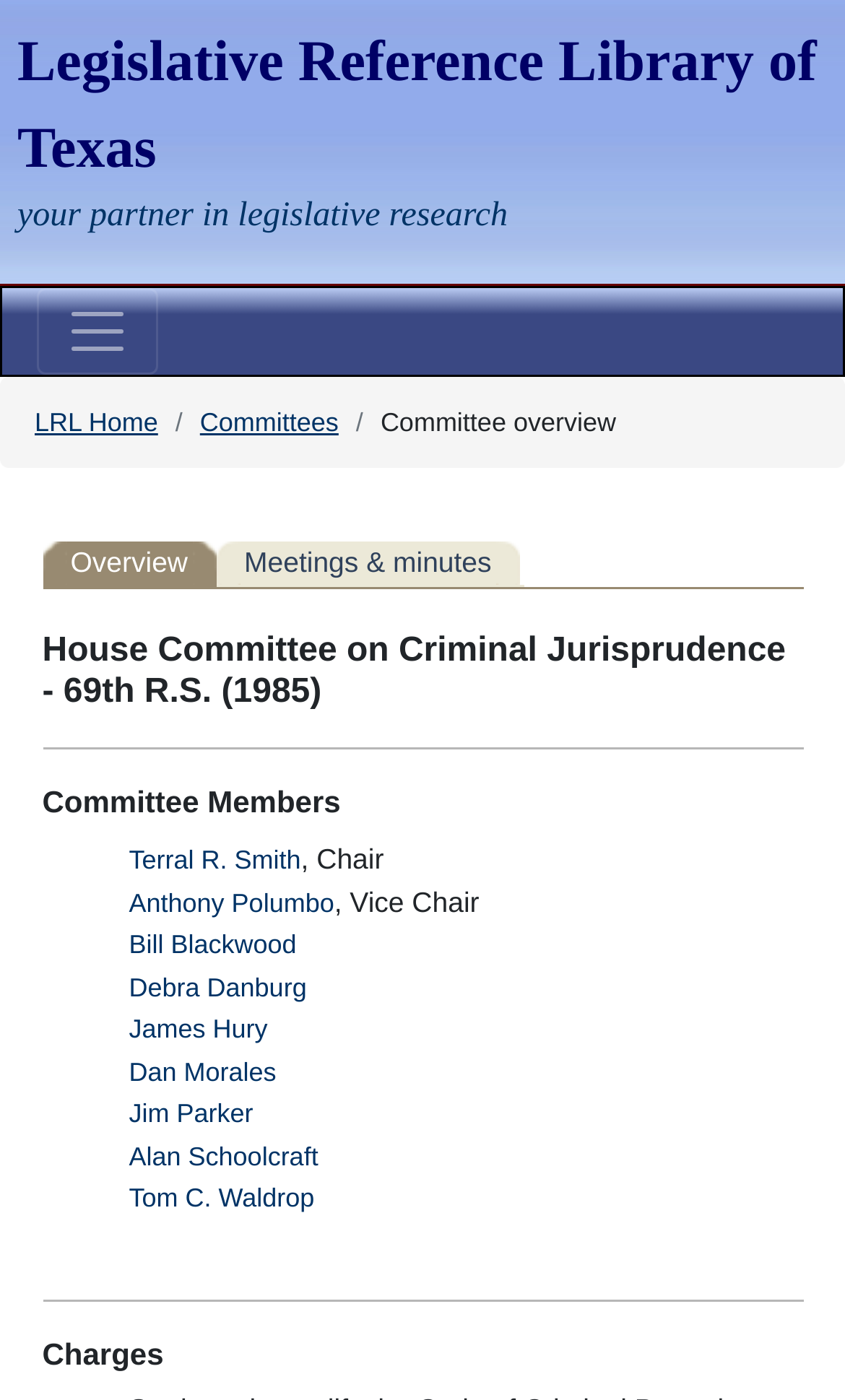Please identify the bounding box coordinates of the area that needs to be clicked to fulfill the following instruction: "Skip to main content."

[0.021, 0.178, 0.361, 0.204]